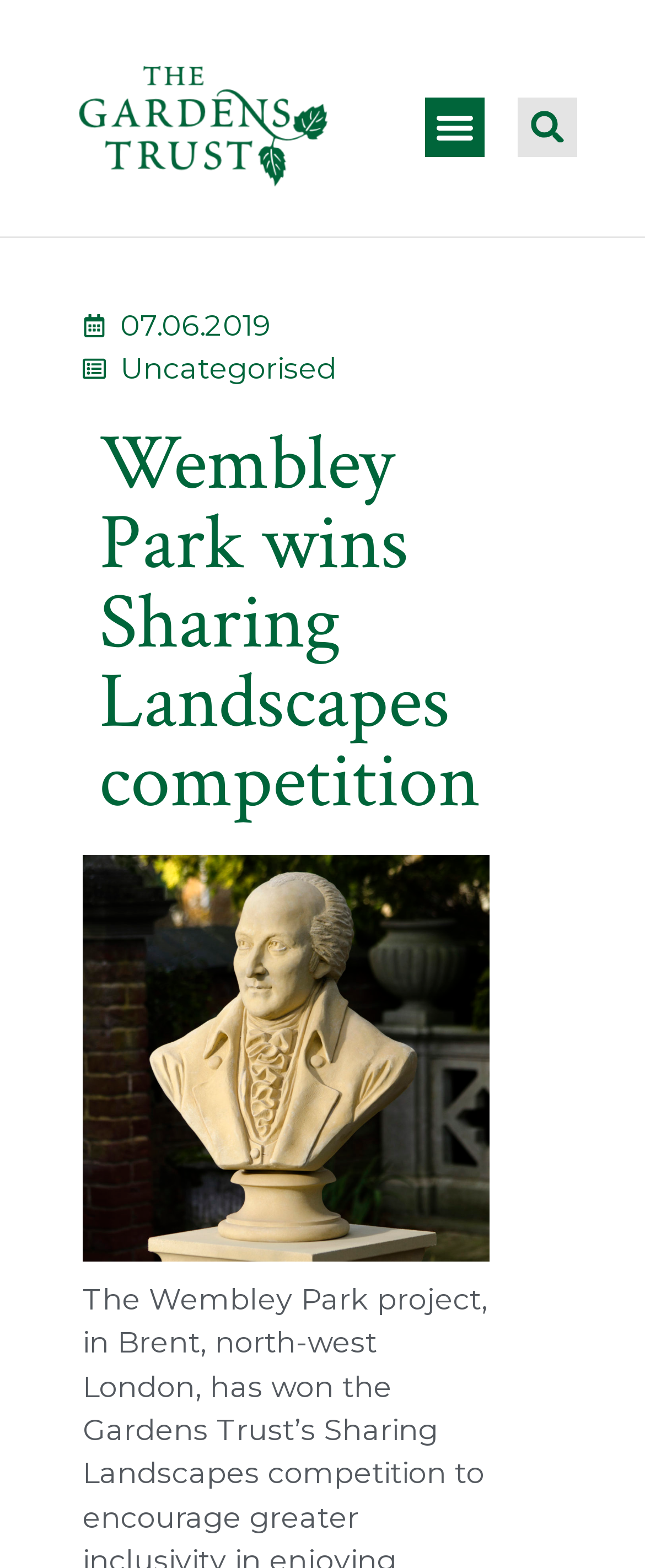Is there a search function on the webpage?
Based on the image, please offer an in-depth response to the question.

I found a search button and a search input field on the top right section of the webpage, which indicates that the webpage has a search function.